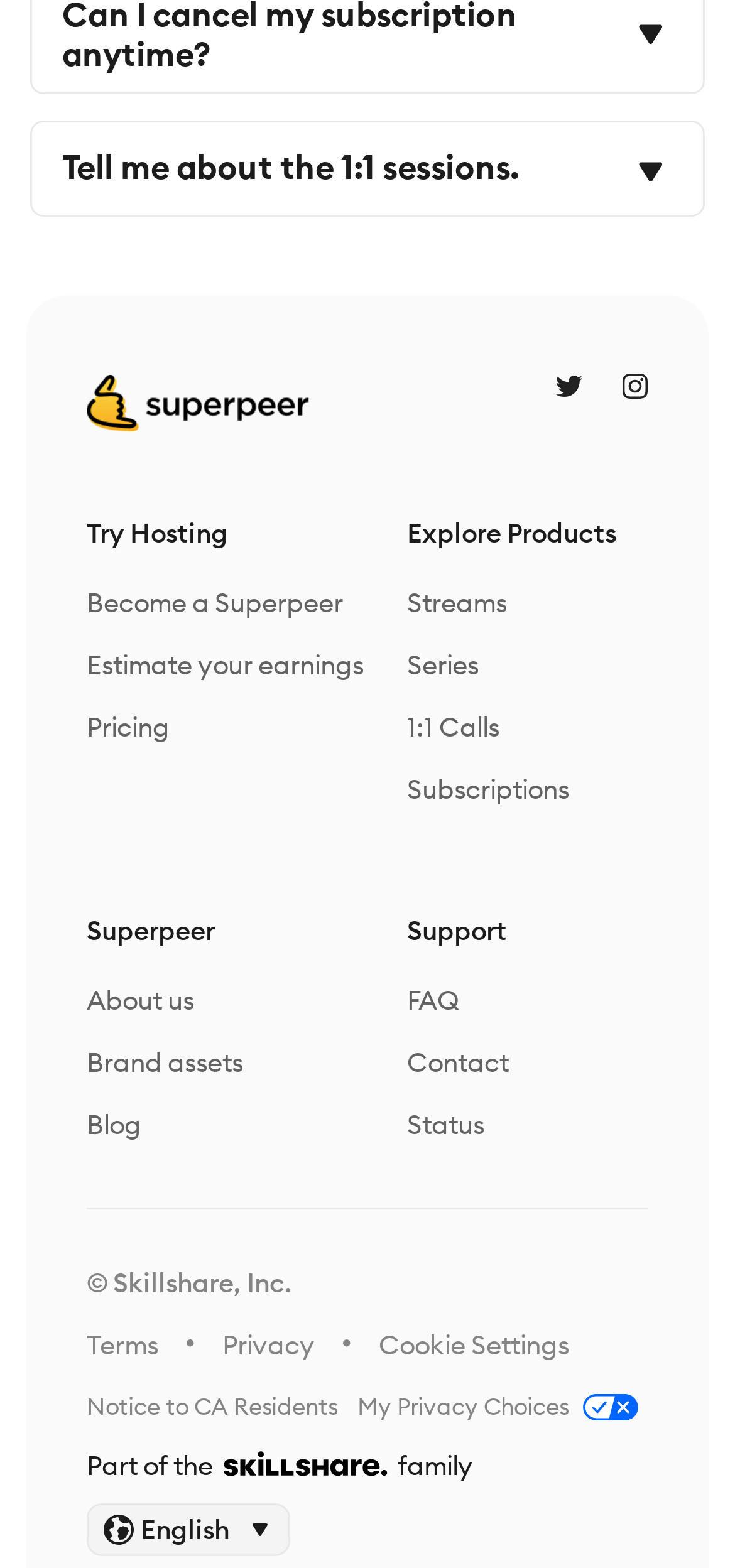What is the copyright information on the webpage?
Based on the image content, provide your answer in one word or a short phrase.

© Skillshare, Inc.